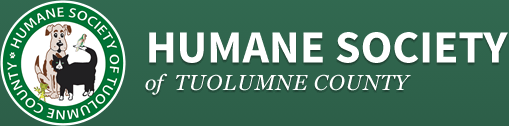What year was the Humane Society of Tuolumne County established?
Answer the question based on the image using a single word or a brief phrase.

1947